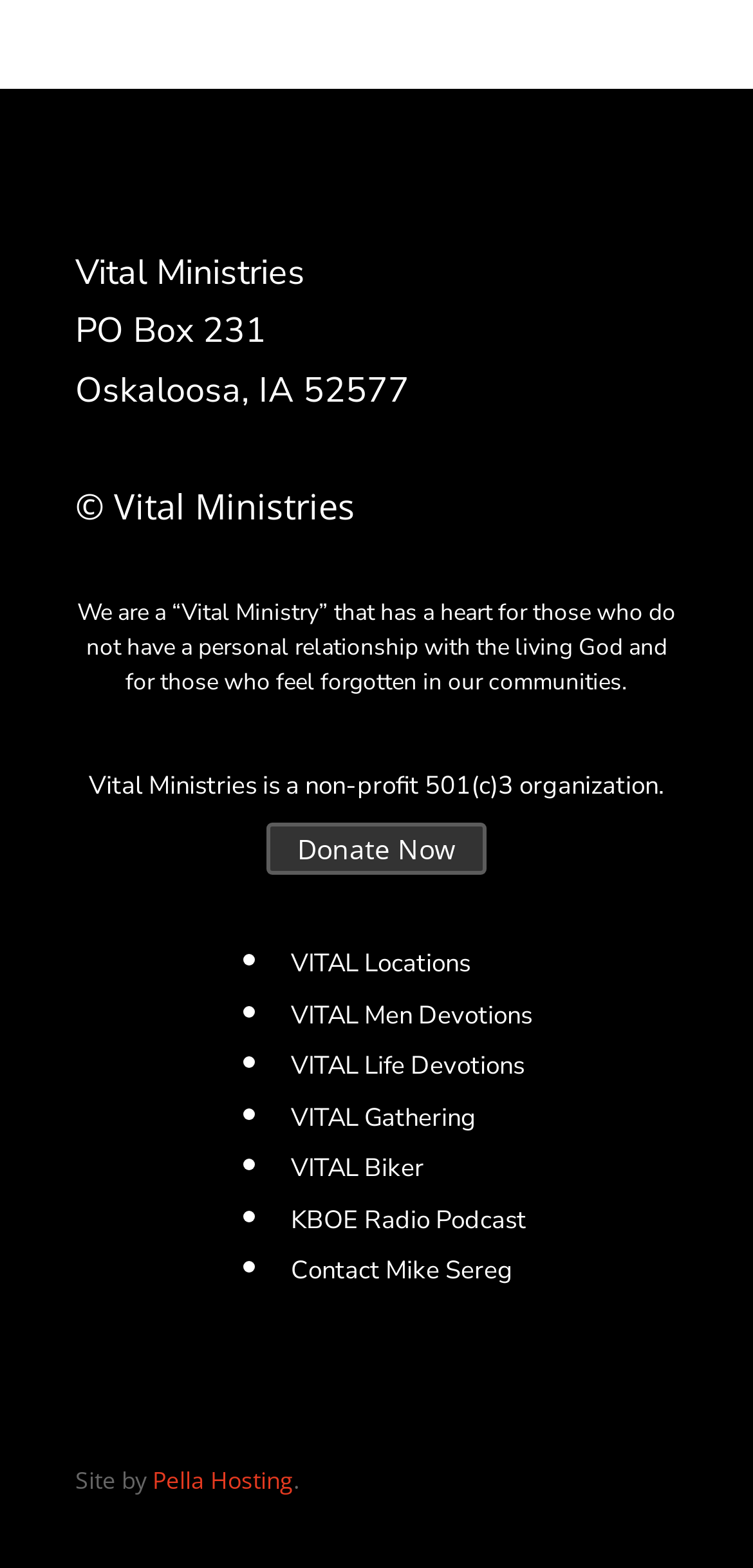What is the organization's name?
Examine the screenshot and reply with a single word or phrase.

Vital Ministries